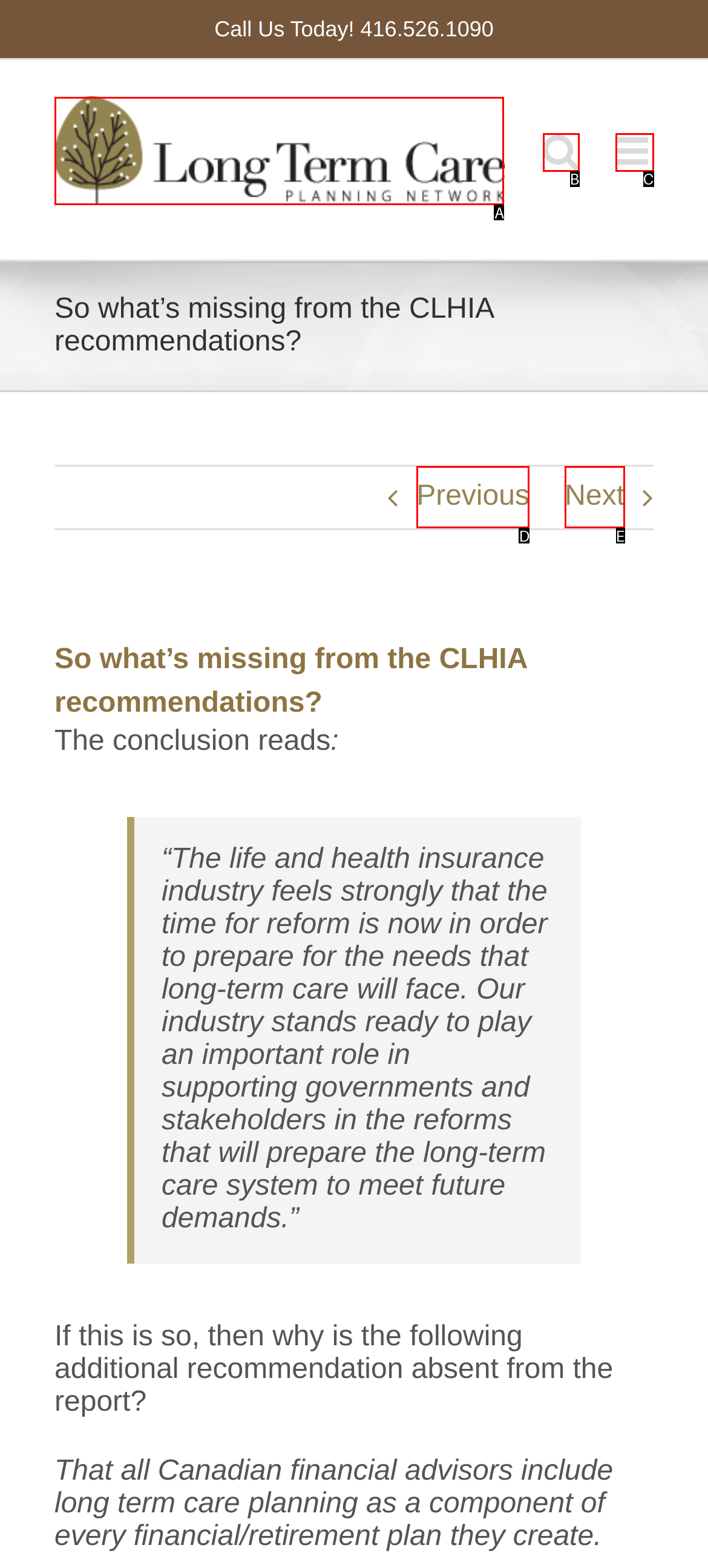Identify the HTML element that best fits the description: Next. Respond with the letter of the corresponding element.

E